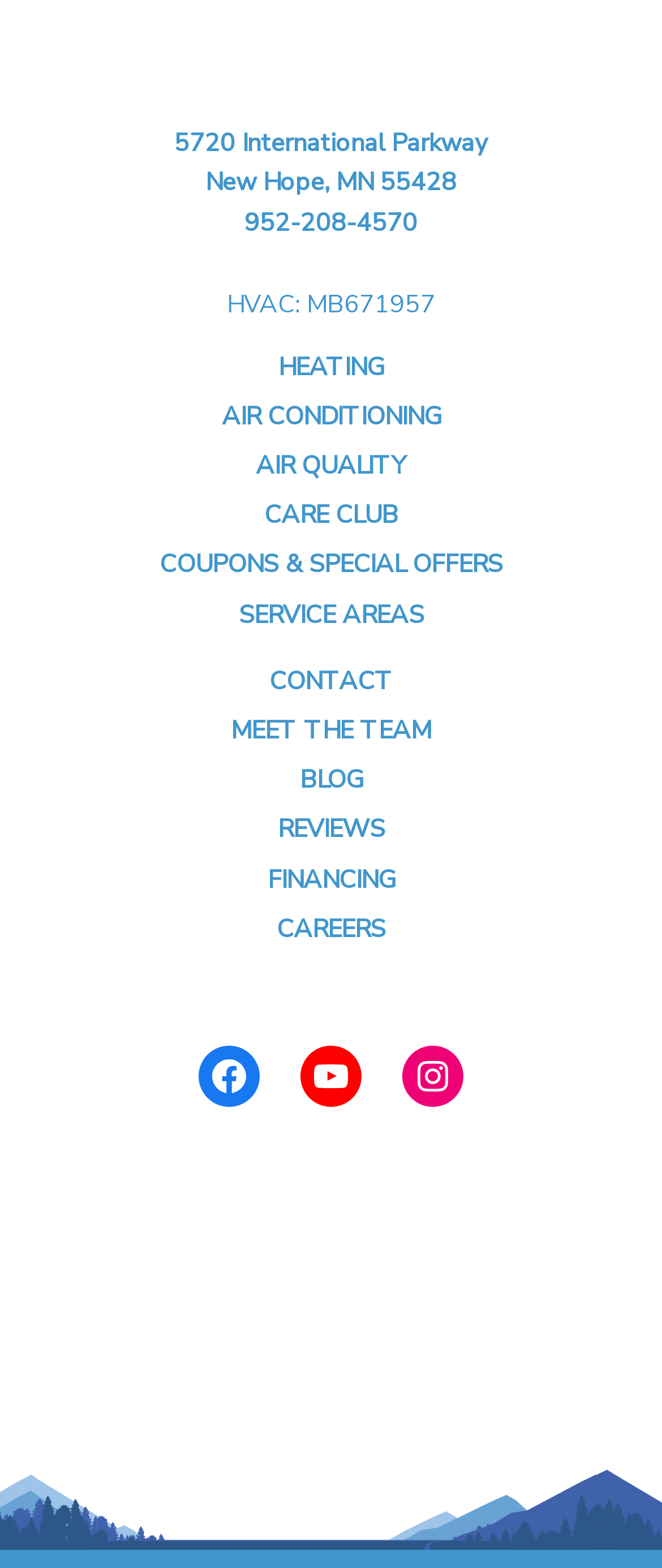What is the address of the company?
Give a one-word or short-phrase answer derived from the screenshot.

5720 International Parkway, New Hope, MN 55428